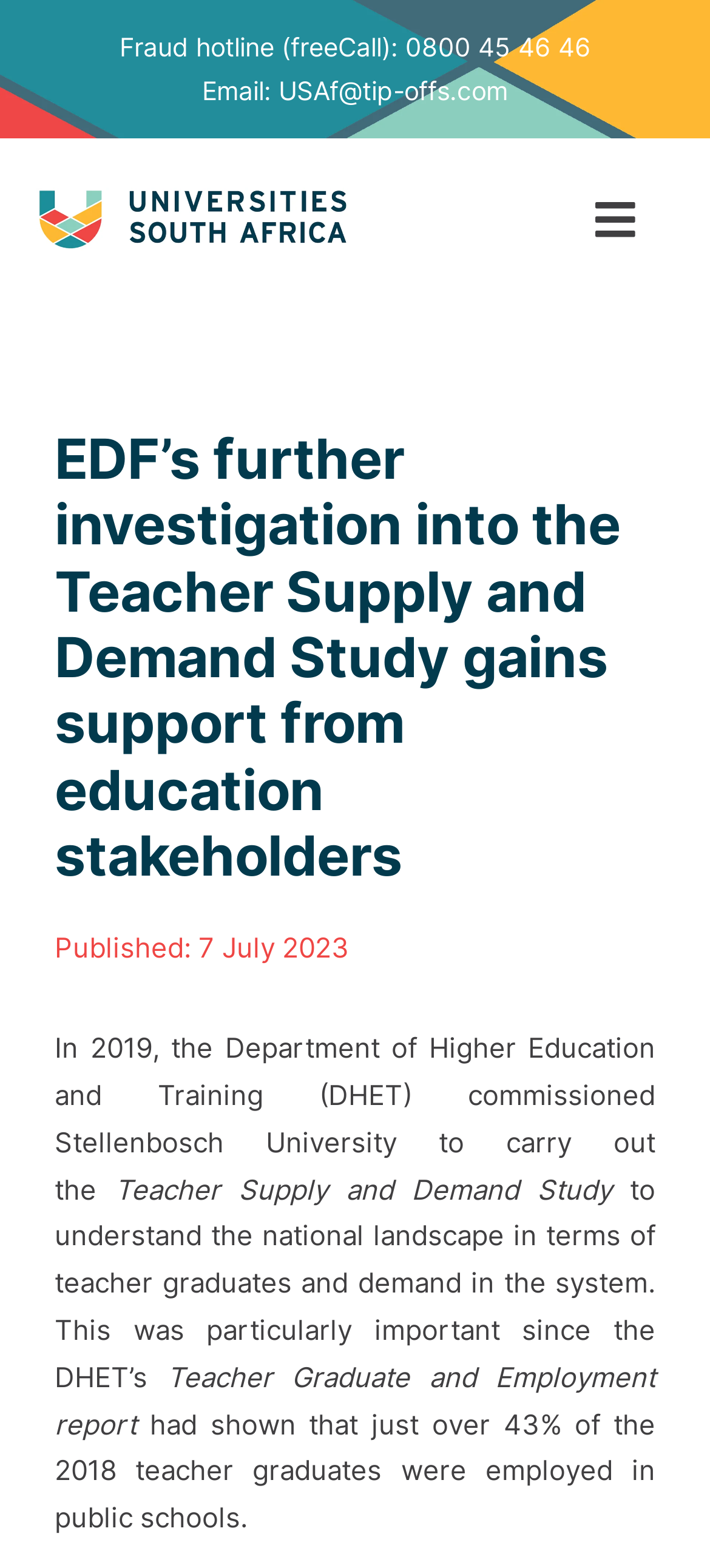What is the email address to report fraud?
Analyze the screenshot and provide a detailed answer to the question.

I found the email address to report fraud by looking at the StaticText element with the text 'Email:' and the link element next to it with the text 'USAf@tip-offs.com'.